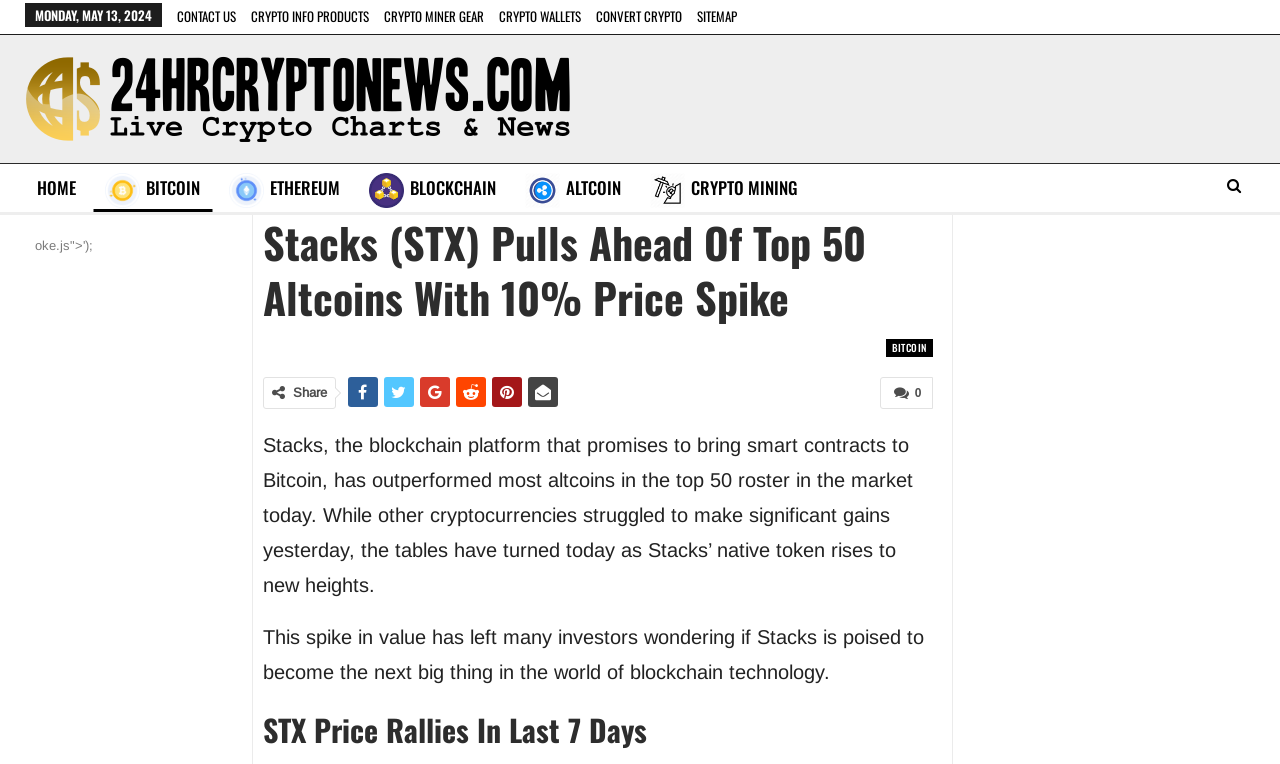Locate the bounding box coordinates of the element's region that should be clicked to carry out the following instruction: "Visit the 'Gallery' page". The coordinates need to be four float numbers between 0 and 1, i.e., [left, top, right, bottom].

None